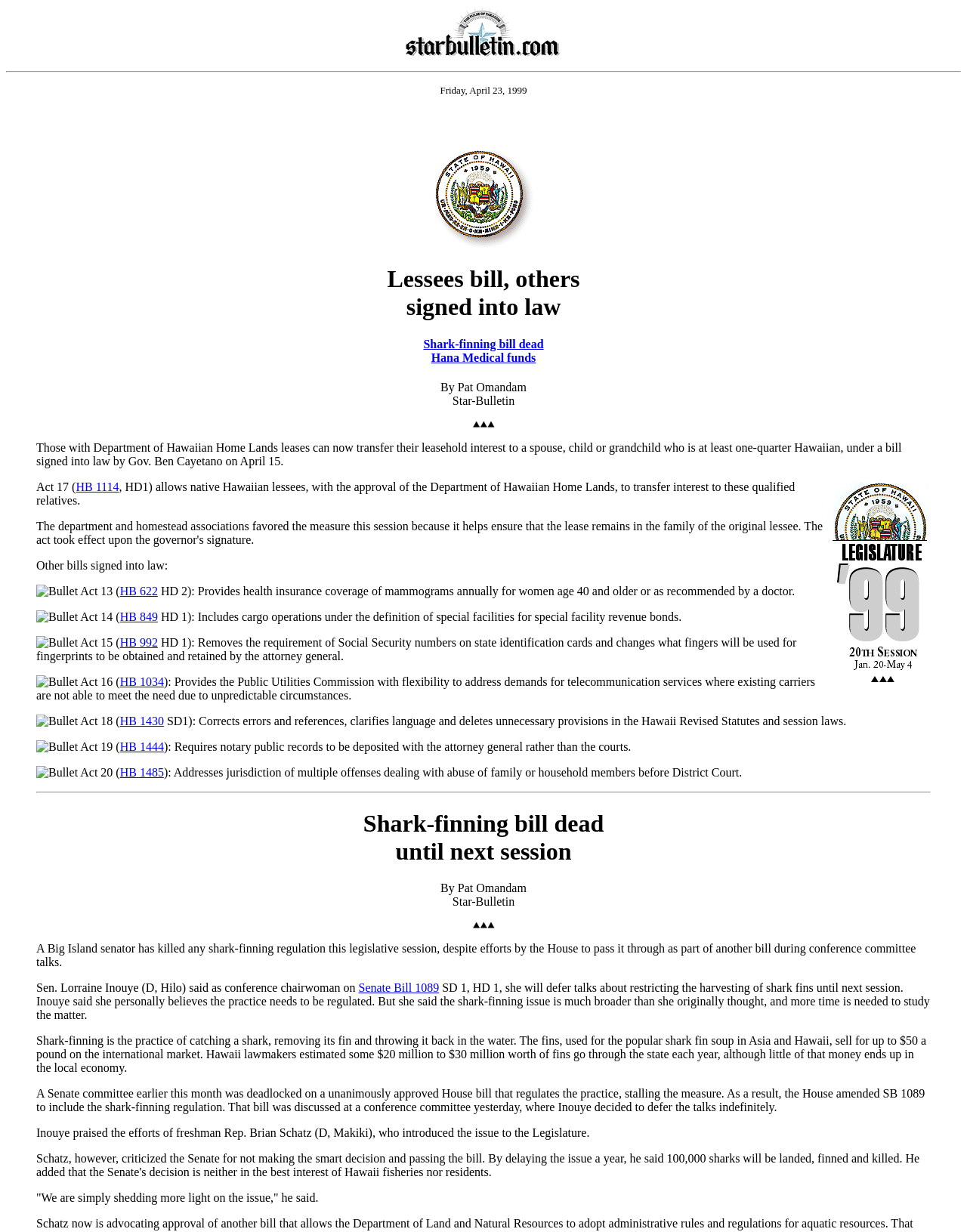Locate the headline of the webpage and generate its content.

Lessees bill, others
signed into law